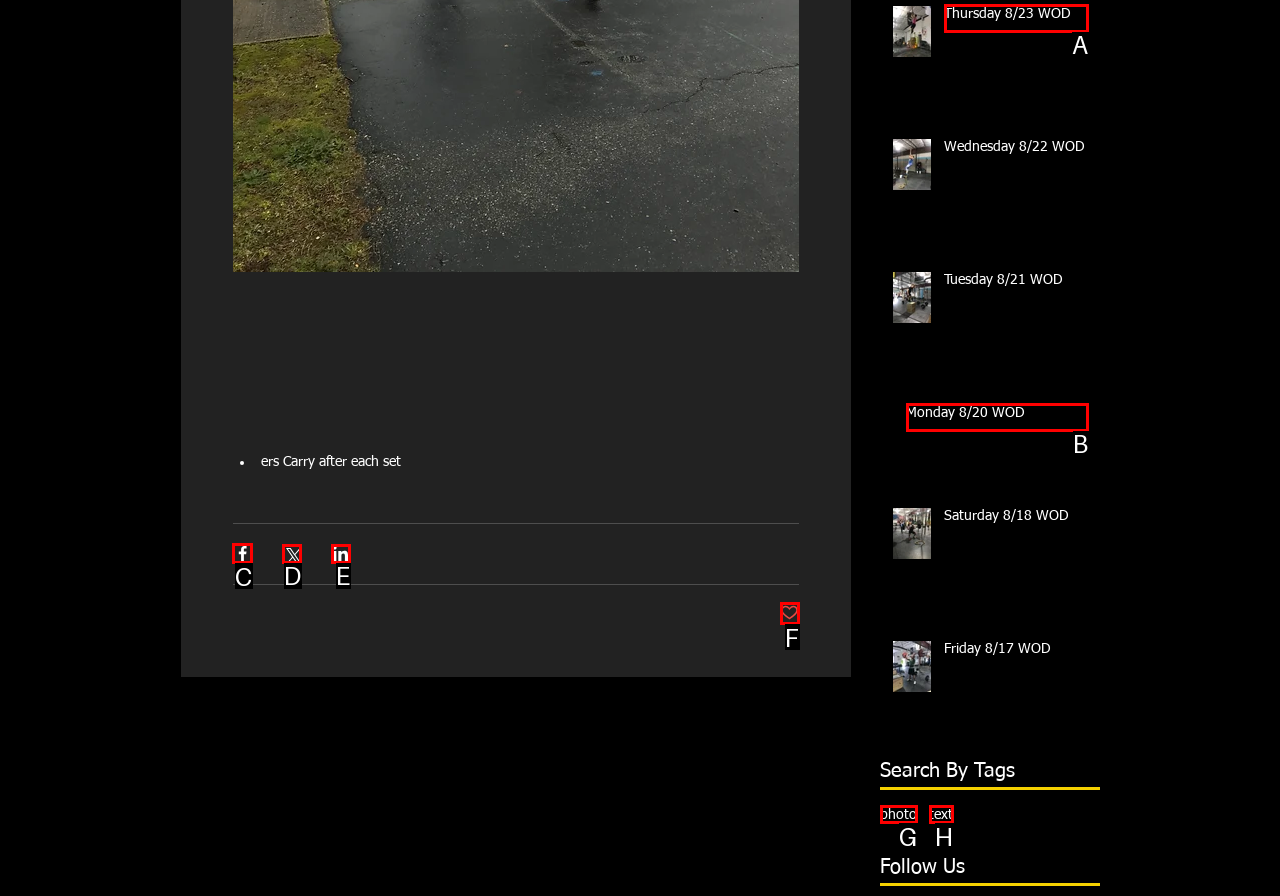Select the proper HTML element to perform the given task: Share via Facebook Answer with the corresponding letter from the provided choices.

C